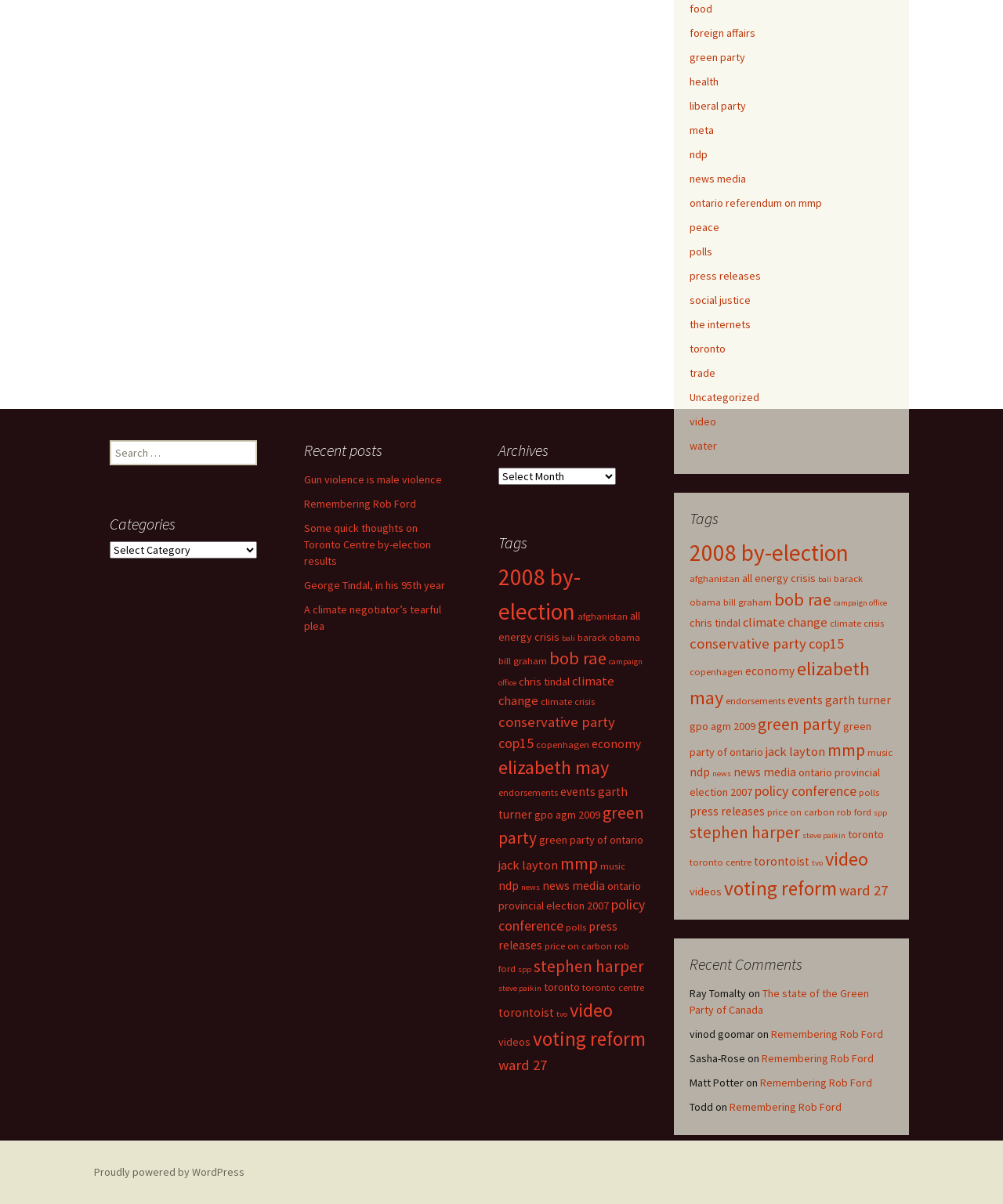Please identify the bounding box coordinates of the element's region that should be clicked to execute the following instruction: "Click the 'Mudgeeraba Physio Clinic' link". The bounding box coordinates must be four float numbers between 0 and 1, i.e., [left, top, right, bottom].

None